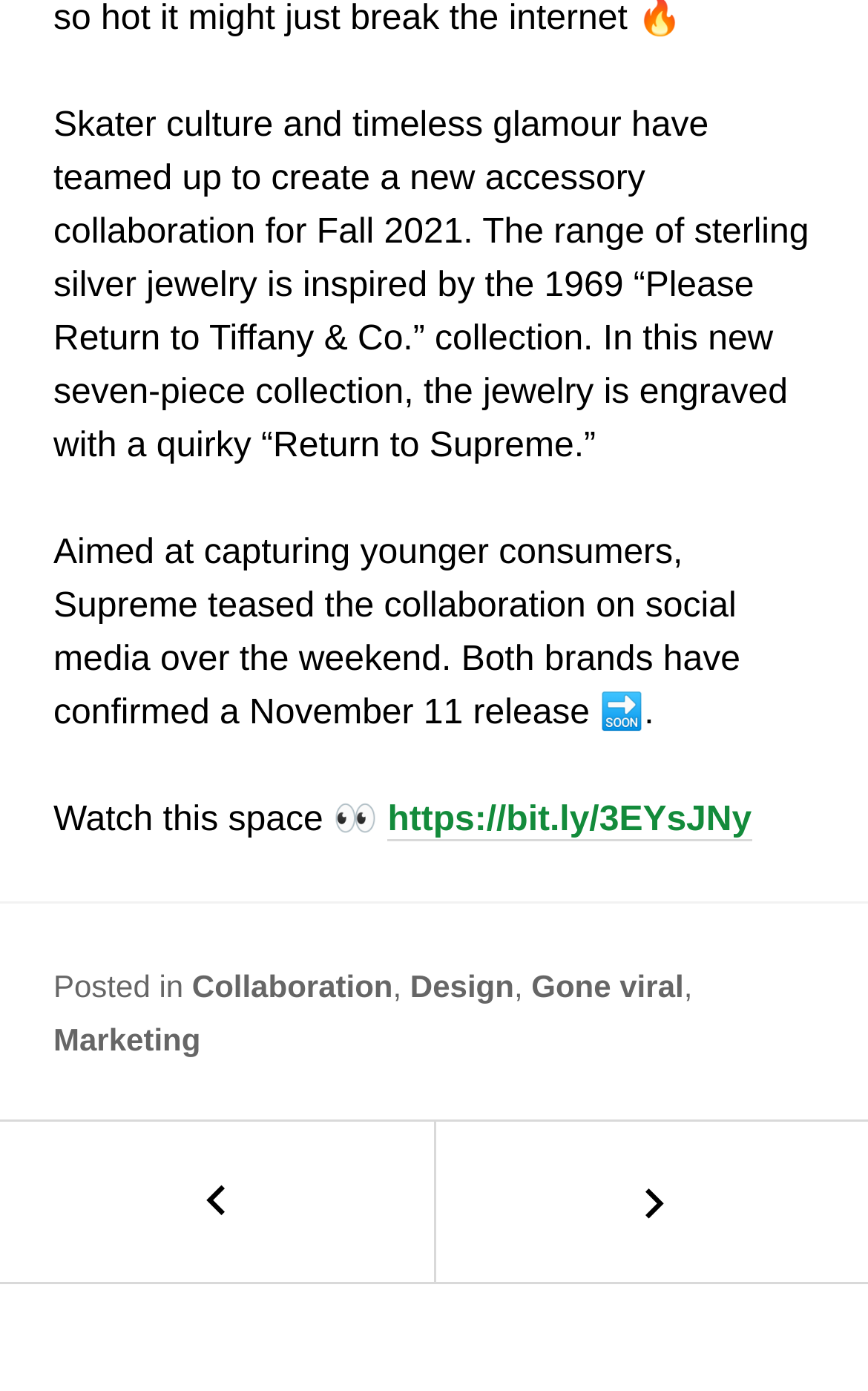Please answer the following query using a single word or phrase: 
What is the purpose of the link with the URL 'https://bit.ly/3EYsJNy'?

Watch this space